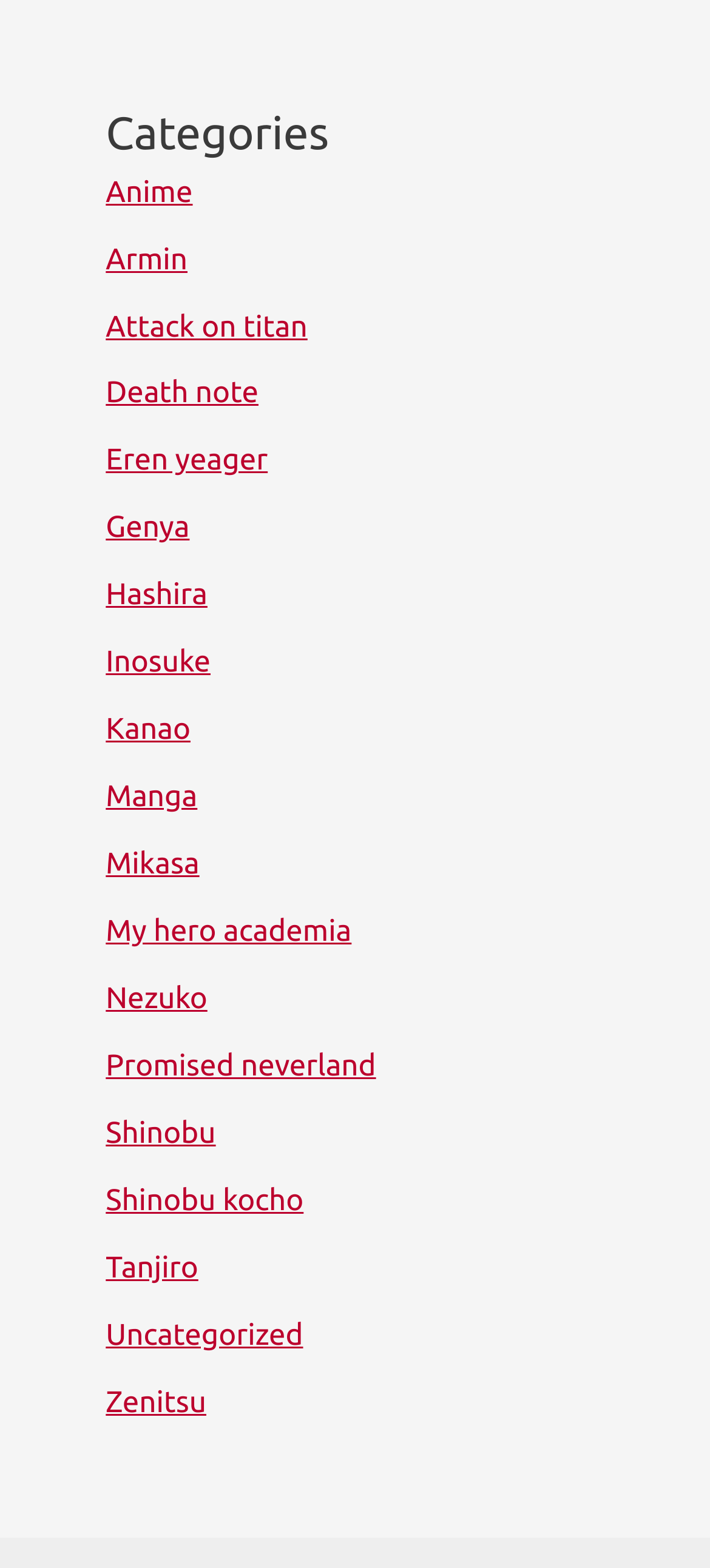Please find the bounding box coordinates of the clickable region needed to complete the following instruction: "Visit the Tanjiro page". The bounding box coordinates must consist of four float numbers between 0 and 1, i.e., [left, top, right, bottom].

[0.149, 0.798, 0.279, 0.819]